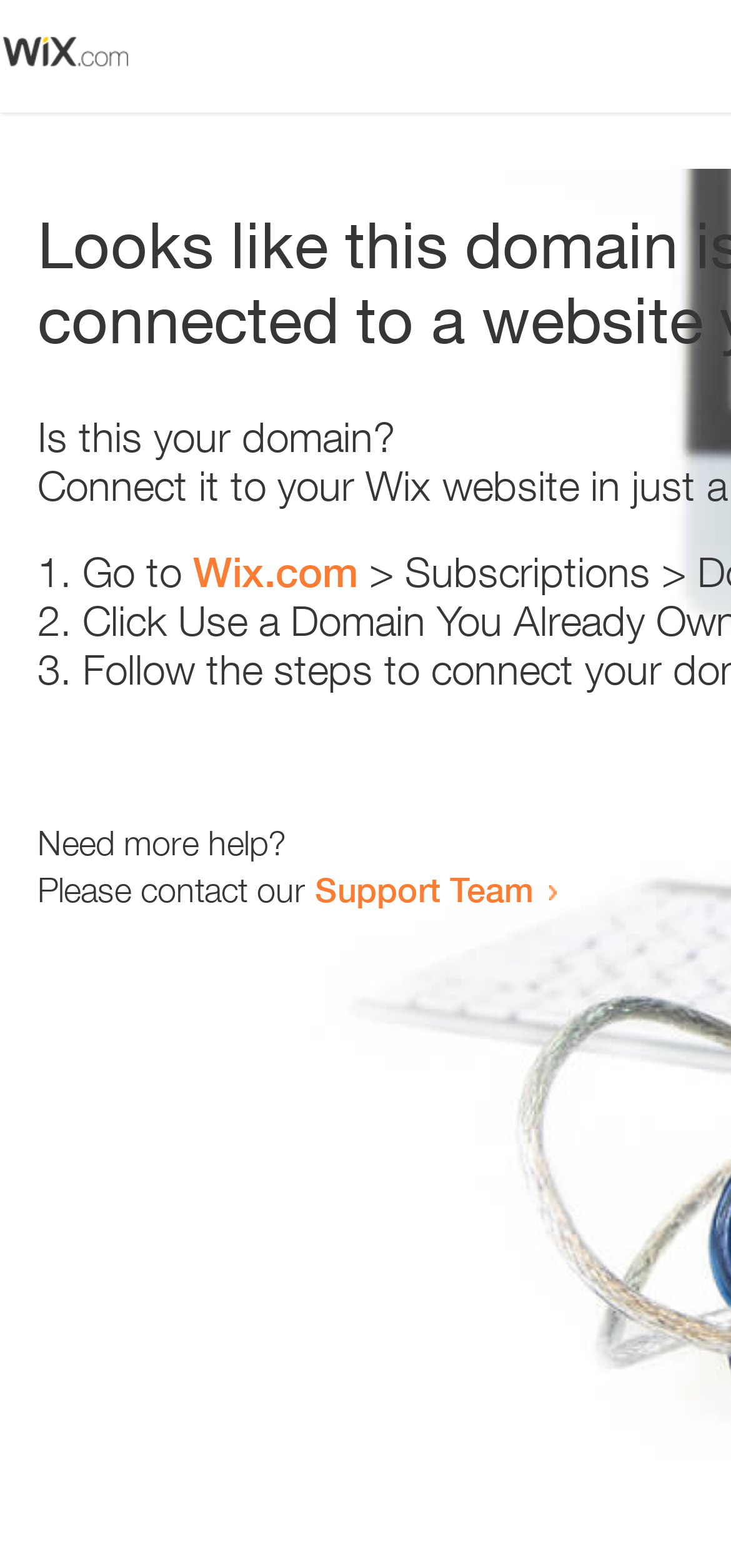Please locate and generate the primary heading on this webpage.

Looks like this domain isn't
connected to a website yet